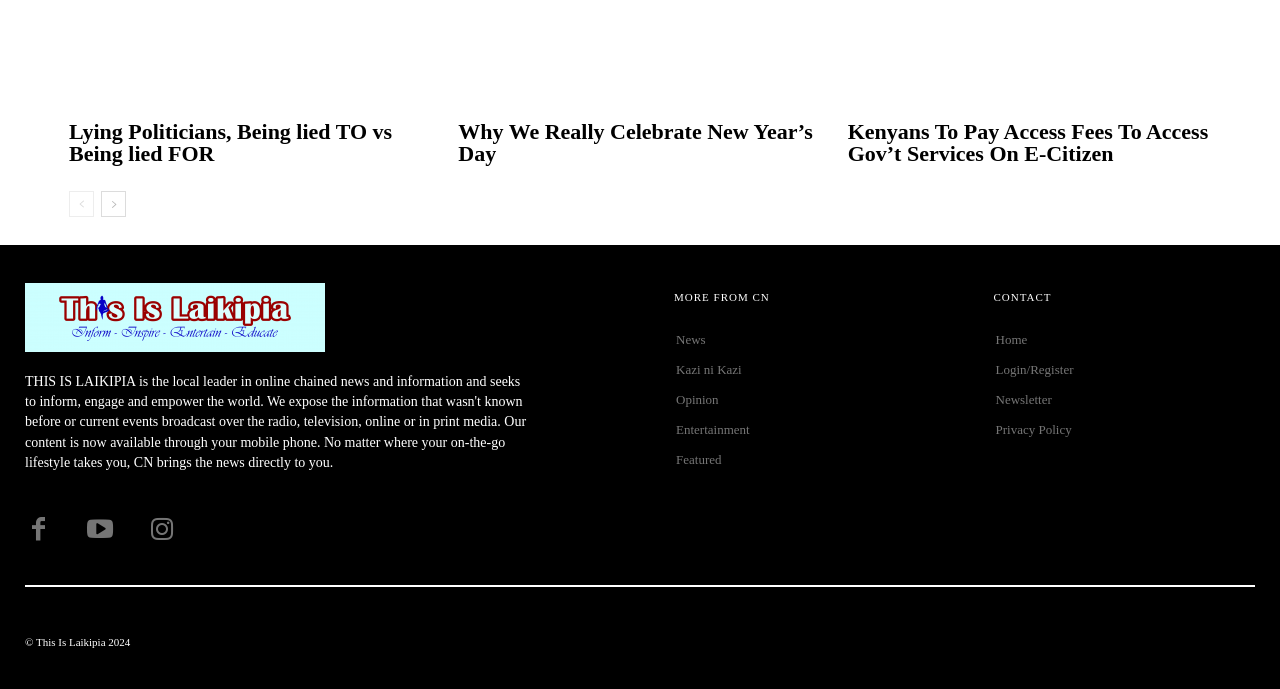Respond to the question with just a single word or phrase: 
What type of content is featured on this website?

News and articles